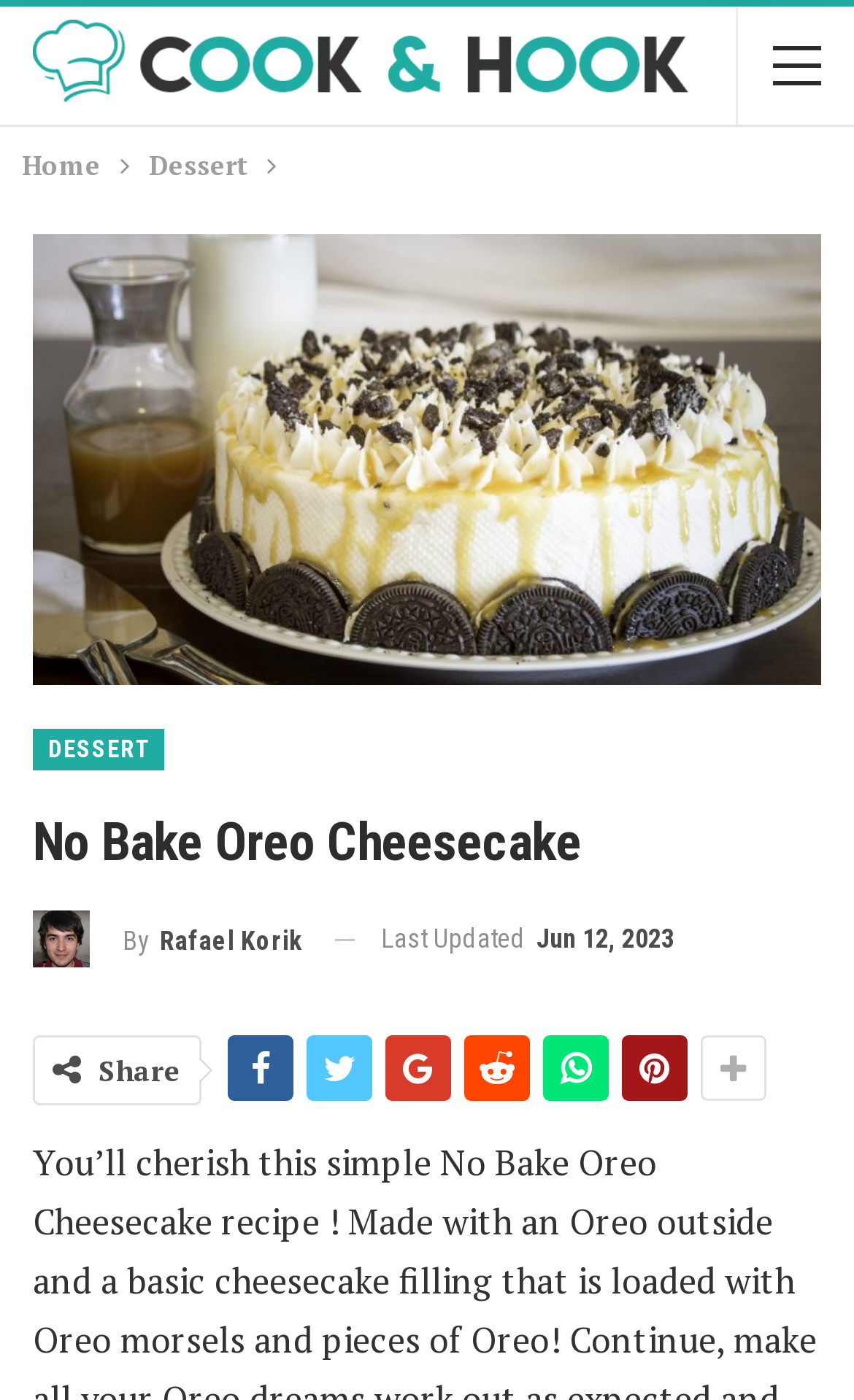Using the information shown in the image, answer the question with as much detail as possible: How many social media sharing options are available?

I counted the number of link elements with social media icons, including '', '', '', '', and '', which are located below the heading element, indicating that there are 5 social media sharing options available.